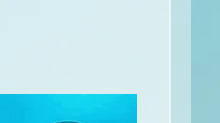Explain the image with as much detail as possible.

The image features a visually calming background in soft shades of blue, creating an inviting atmosphere. Central to the image is a prominent message encapsulated within a rounded rectangle, which likely embodies themes of hope or inspiration. The text within the rectangle reads "Looking for God?" indicating it may resonate with spiritual or reflective inquiries. This graphic is part of a section dedicated to recent posts, suggesting a focus on uplifting or motivational content aimed at guiding individuals in their spiritual journeys. Overall, the design blends simplicity with a profound message, inviting viewers to engage deeply with their faith.